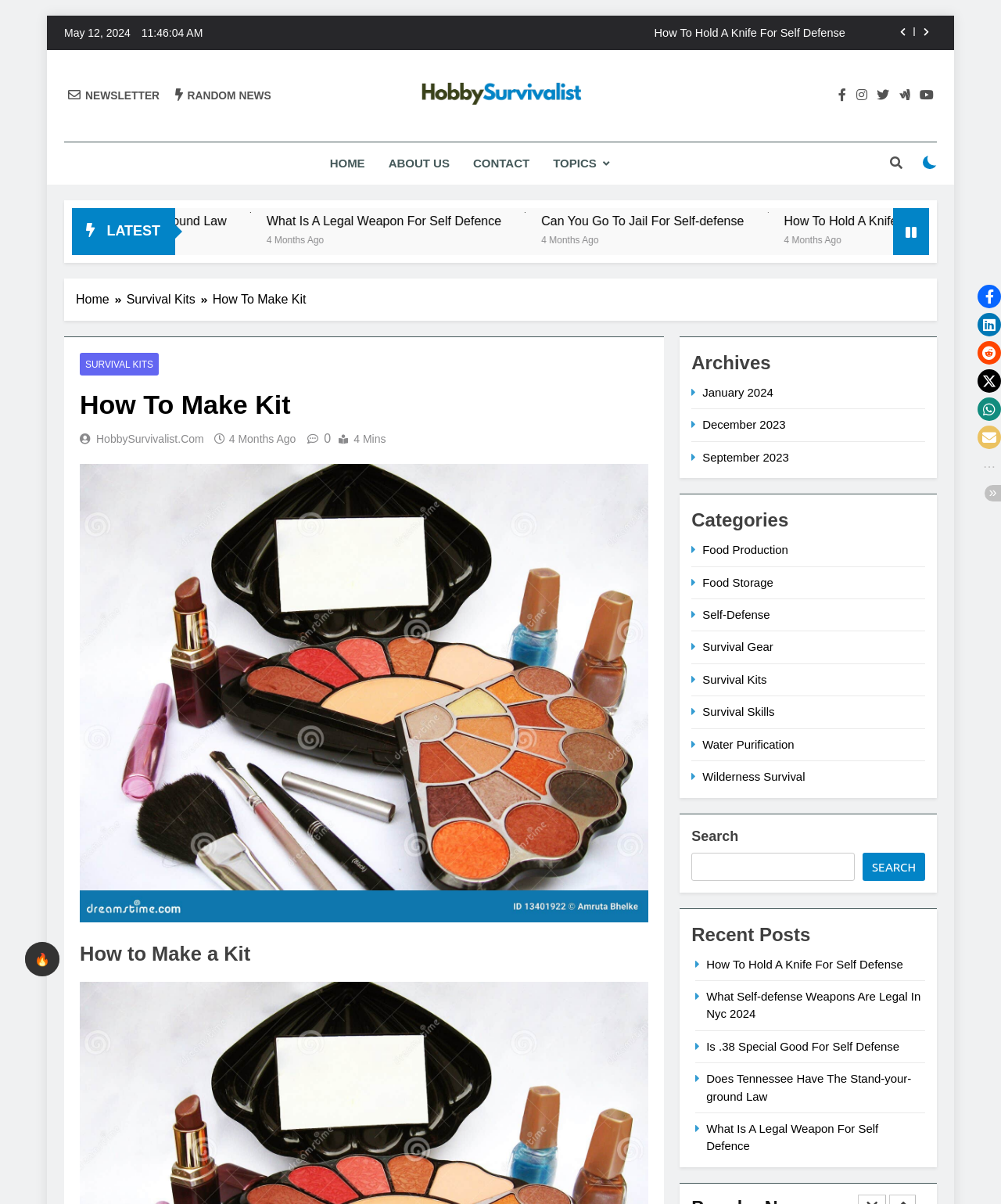Pinpoint the bounding box coordinates of the clickable area needed to execute the instruction: "Search for something". The coordinates should be specified as four float numbers between 0 and 1, i.e., [left, top, right, bottom].

[0.691, 0.708, 0.854, 0.731]